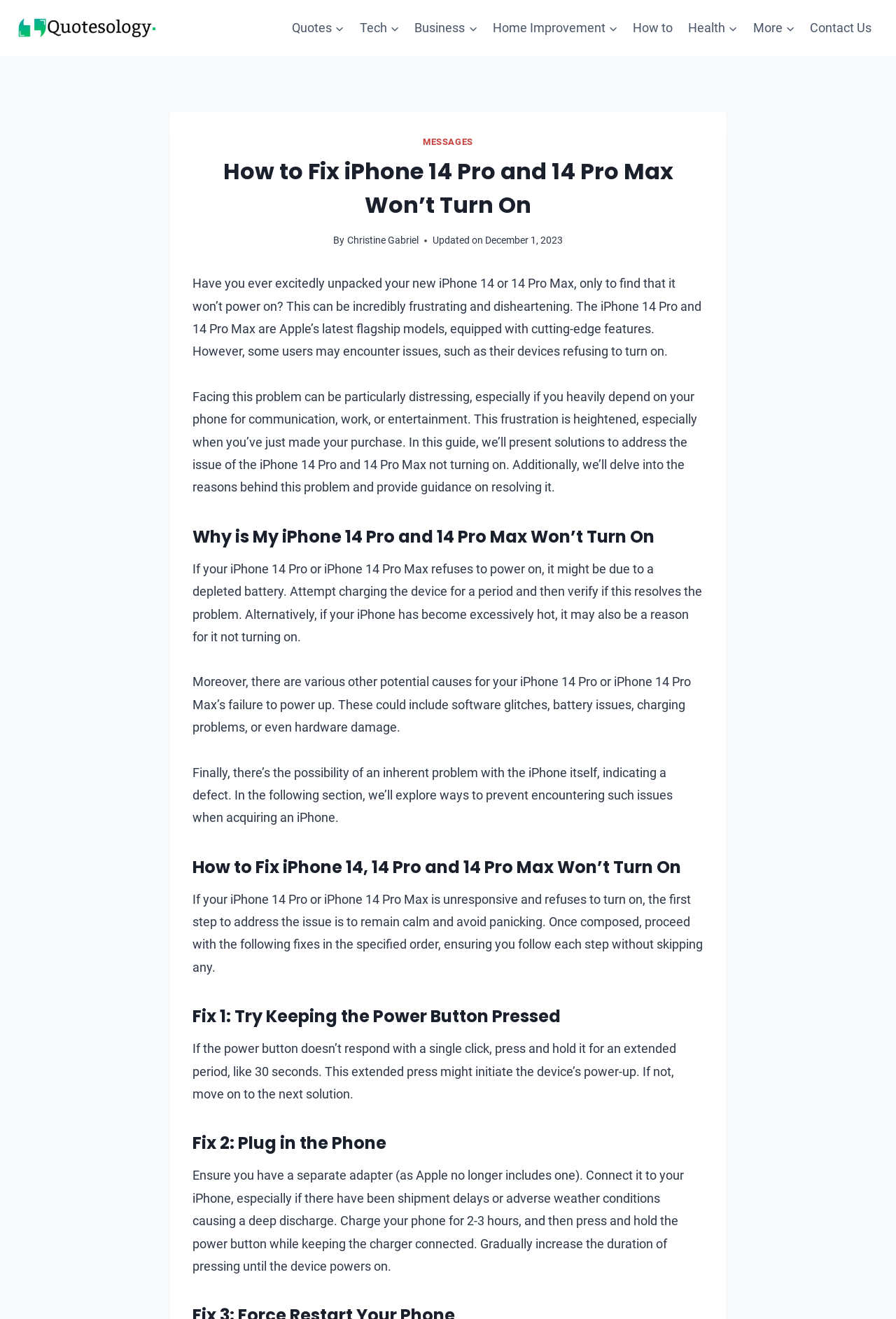Please identify the bounding box coordinates of the clickable region that I should interact with to perform the following instruction: "Click the 'Contact Us' link". The coordinates should be expressed as four float numbers between 0 and 1, i.e., [left, top, right, bottom].

[0.896, 0.007, 0.981, 0.036]